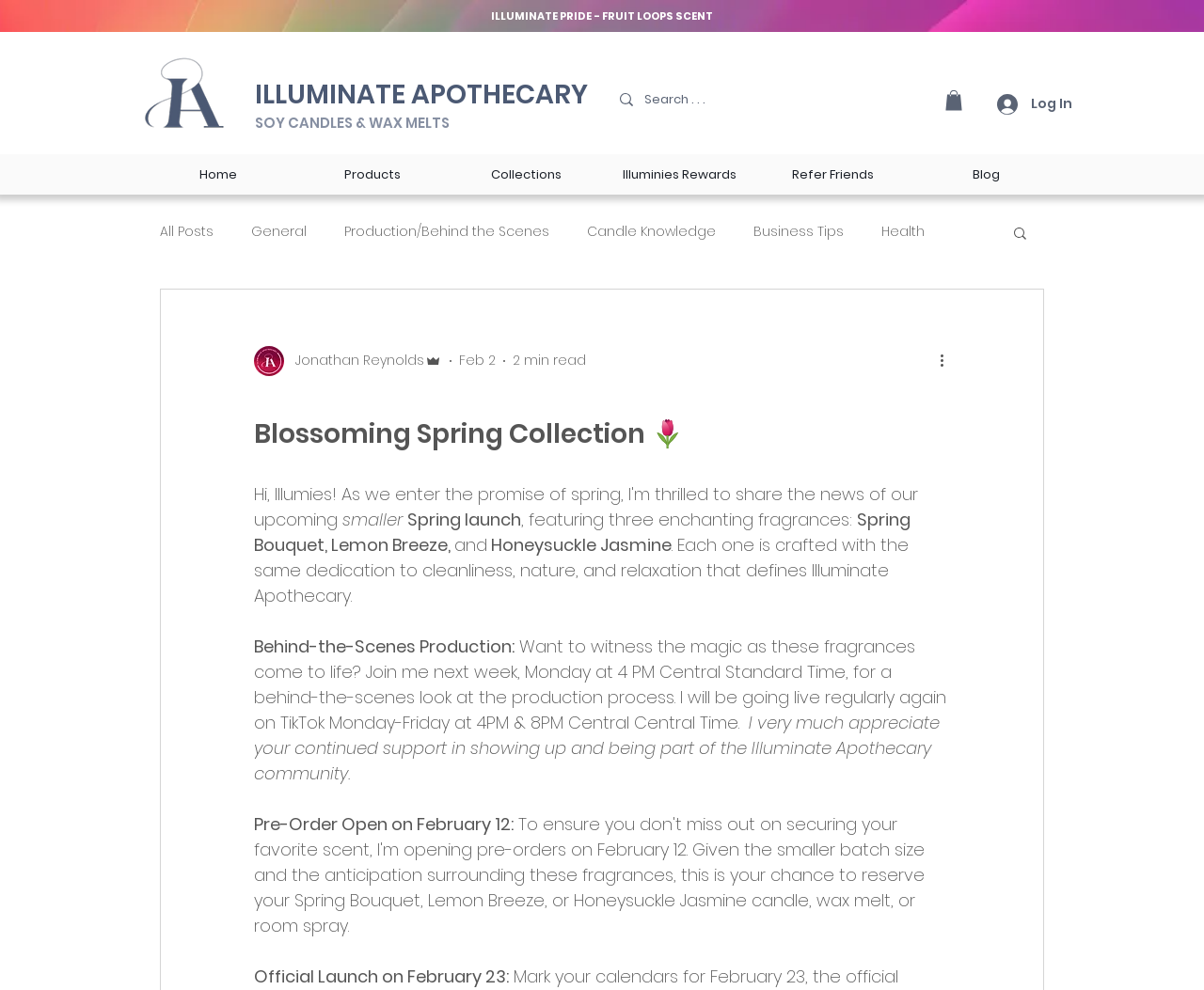Use one word or a short phrase to answer the question provided: 
What is the date of the official launch?

February 23